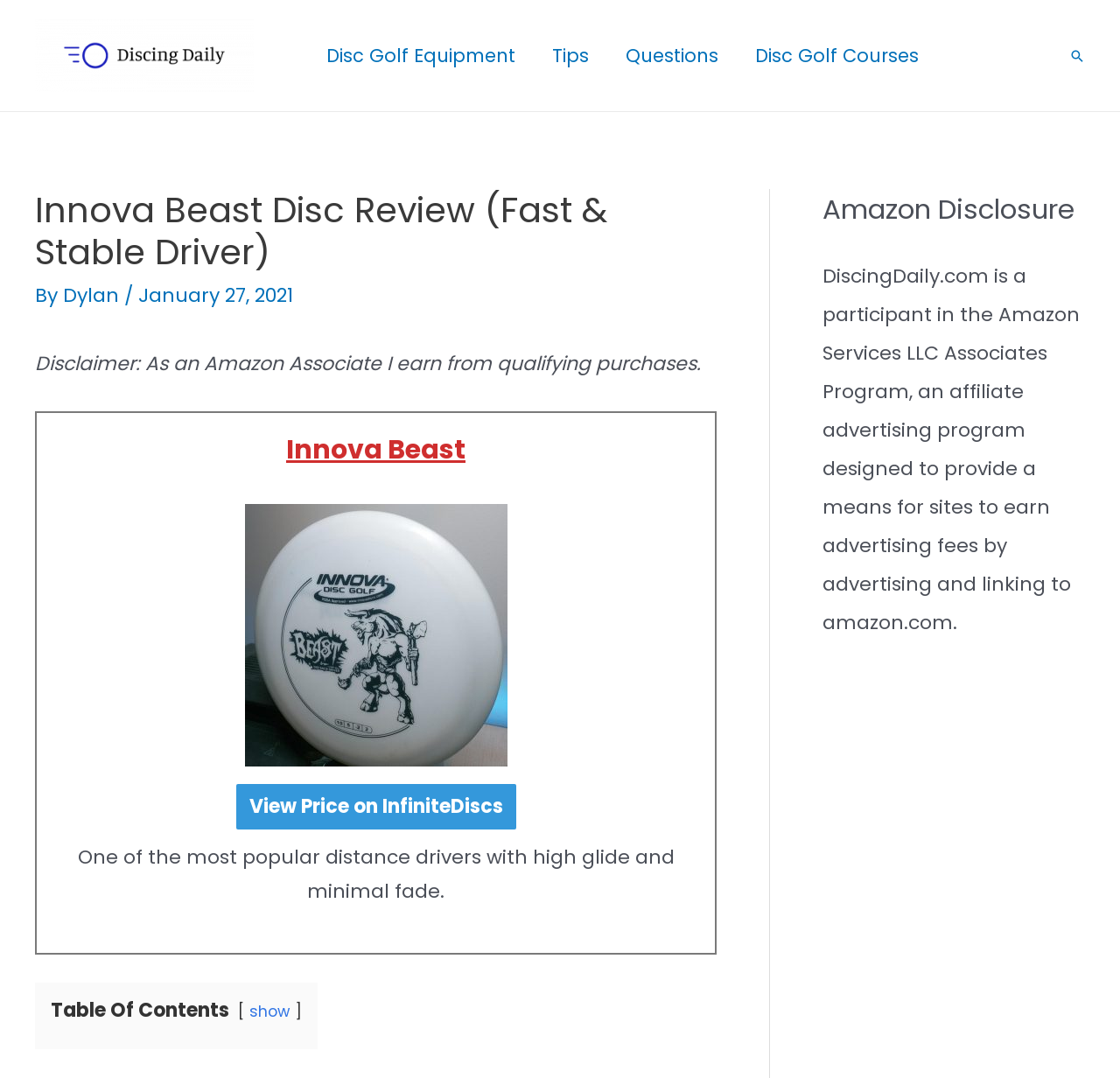Please find the bounding box coordinates of the clickable region needed to complete the following instruction: "View price of Innova Beast Disc on InfiniteDiscs". The bounding box coordinates must consist of four float numbers between 0 and 1, i.e., [left, top, right, bottom].

[0.211, 0.727, 0.461, 0.769]